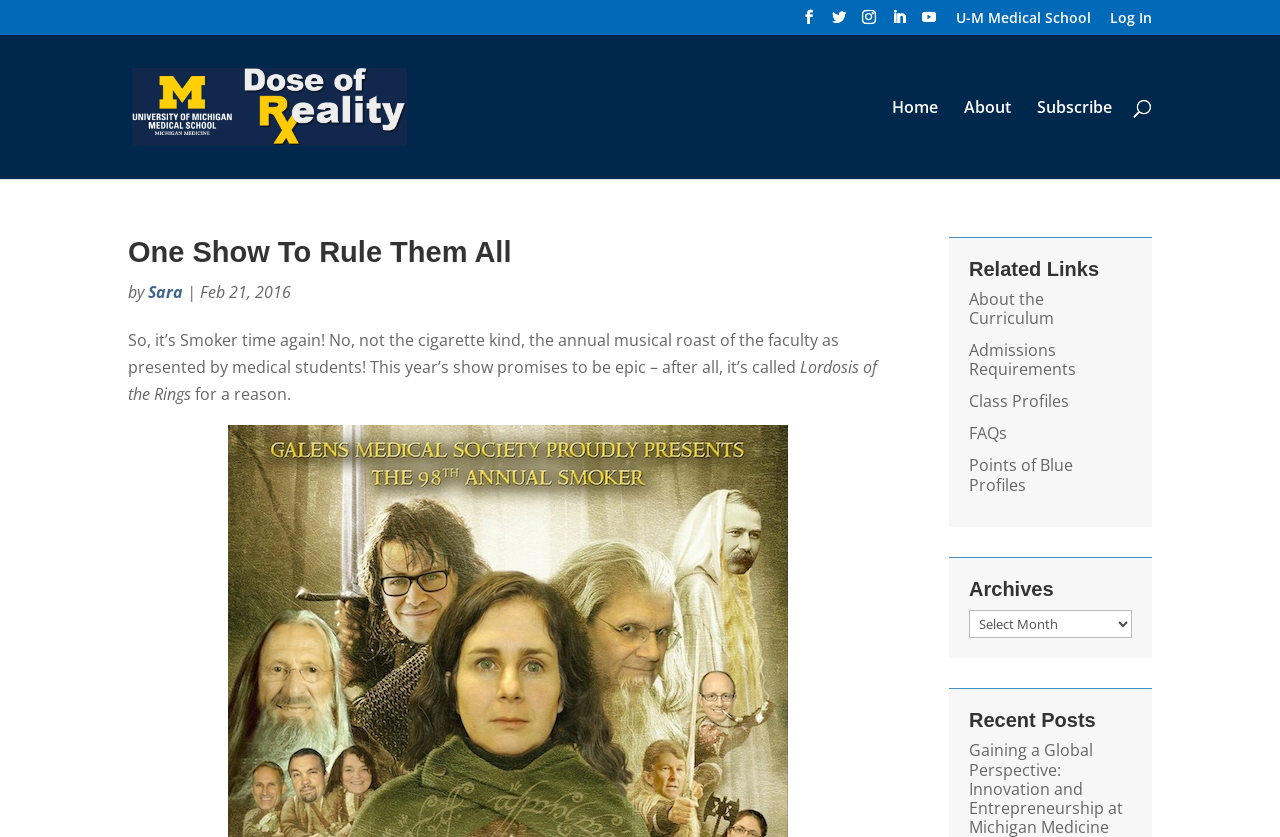What is the author of the blog post?
Please provide a single word or phrase answer based on the image.

Sara